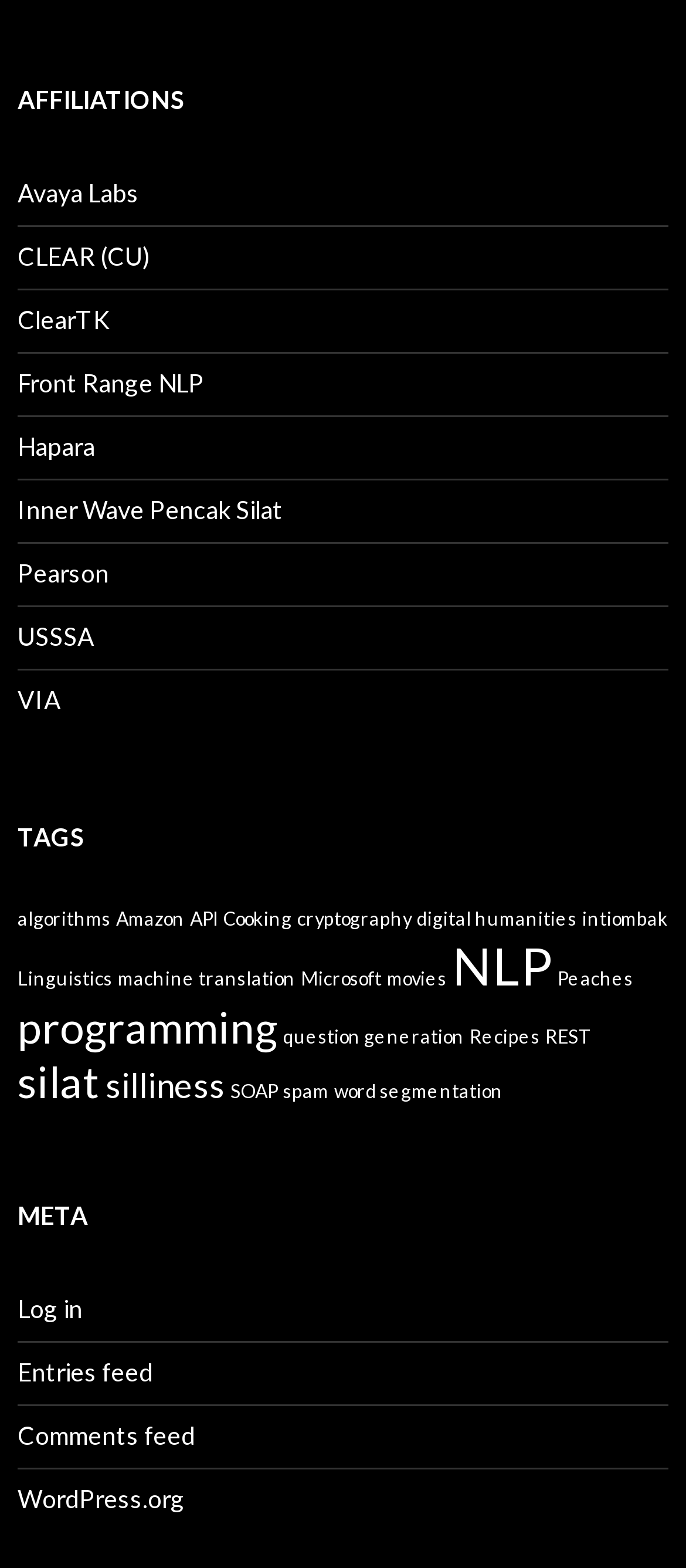Please pinpoint the bounding box coordinates for the region I should click to adhere to this instruction: "View WordPress.org".

[0.026, 0.946, 0.269, 0.965]